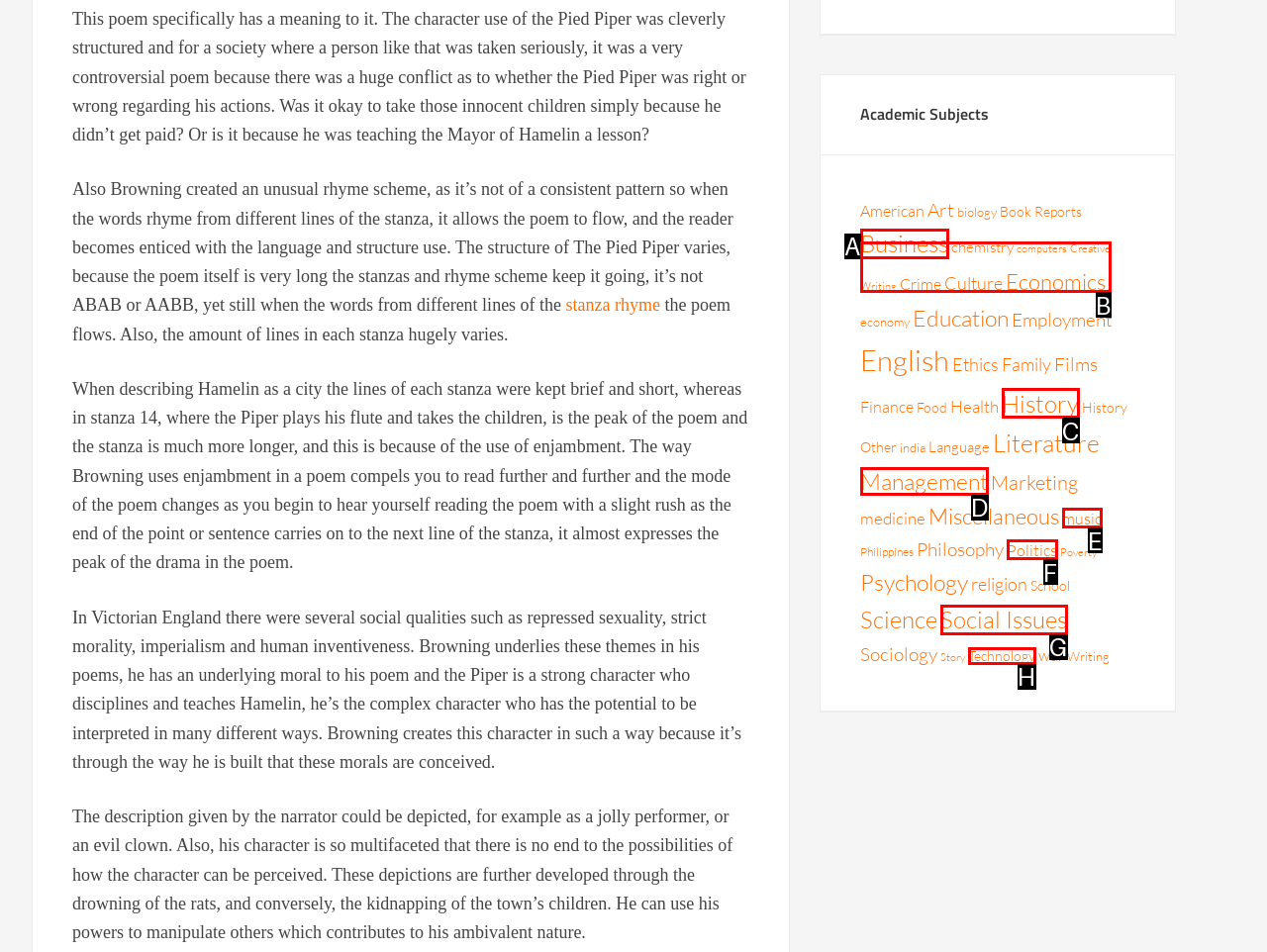Tell me which one HTML element best matches the description: Social Issues Answer with the option's letter from the given choices directly.

G